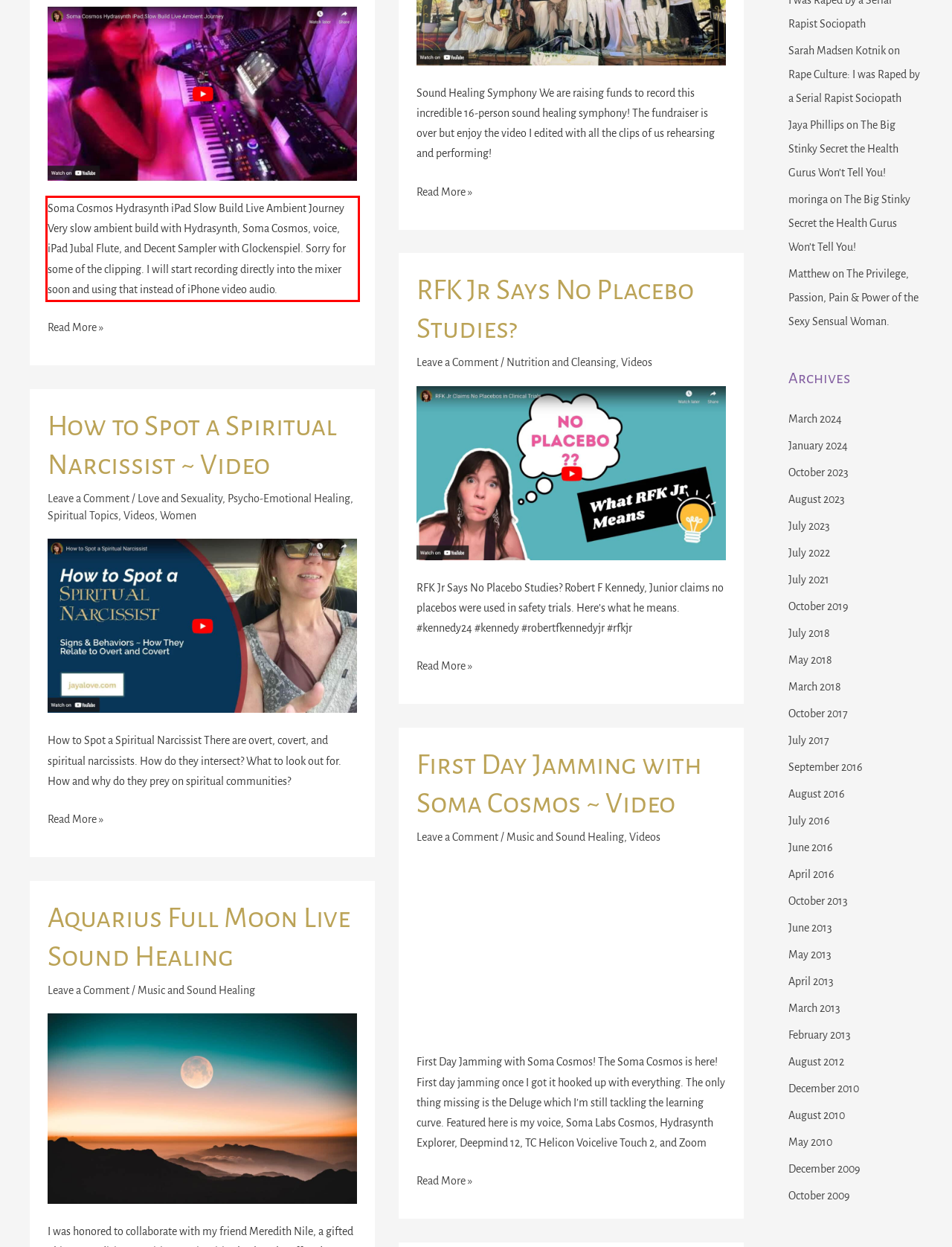You are provided with a screenshot of a webpage featuring a red rectangle bounding box. Extract the text content within this red bounding box using OCR.

Soma Cosmos Hydrasynth iPad Slow Build Live Ambient Journey Very slow ambient build with Hydrasynth, Soma Cosmos, voice, iPad Jubal Flute, and Decent Sampler with Glockenspiel. Sorry for some of the clipping. I will start recording directly into the mixer soon and using that instead of iPhone video audio.